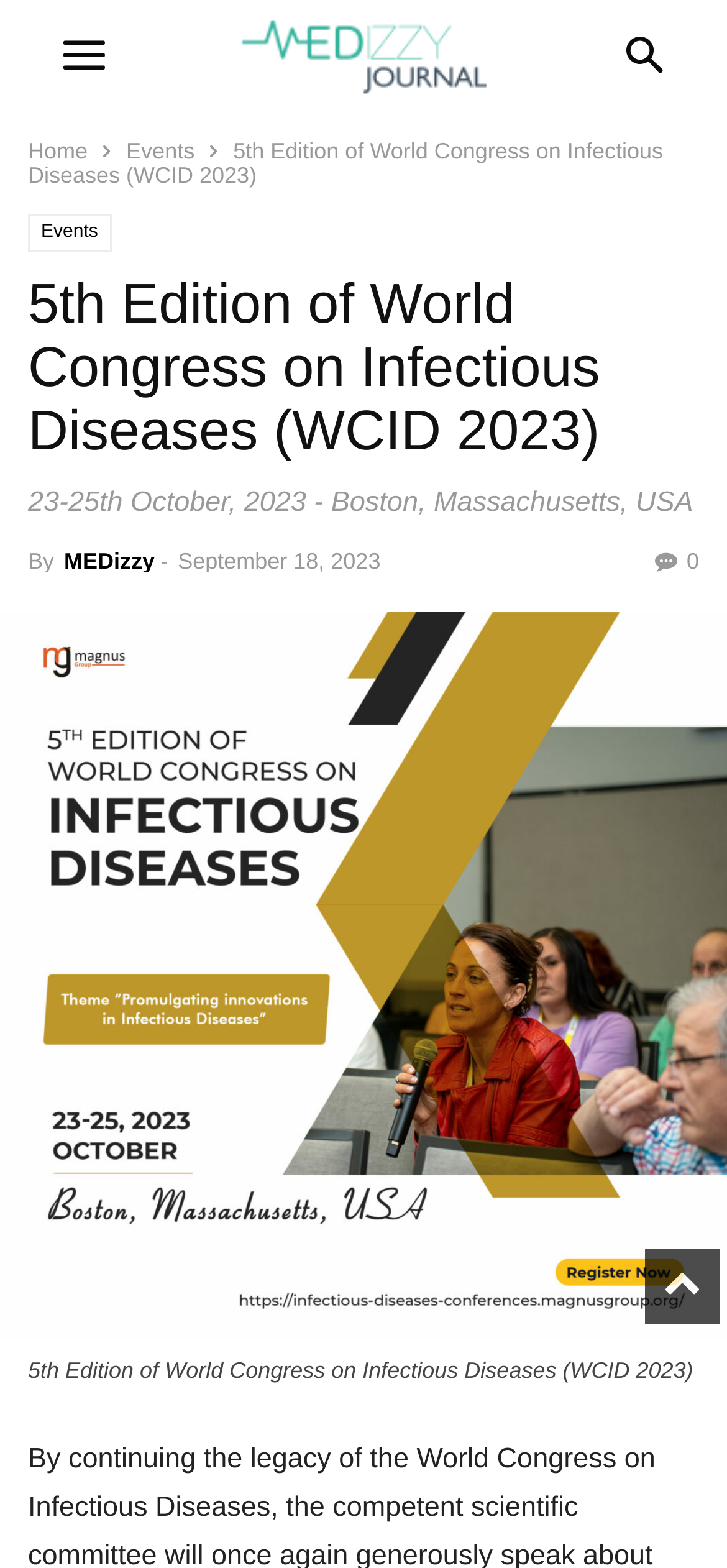Consider the image and give a detailed and elaborate answer to the question: 
How many days is the World Congress on Infectious Diseases event?

I inferred this by understanding the context of the webpage, which is about a congress event, and the meta description mentions a 'three-day event'.